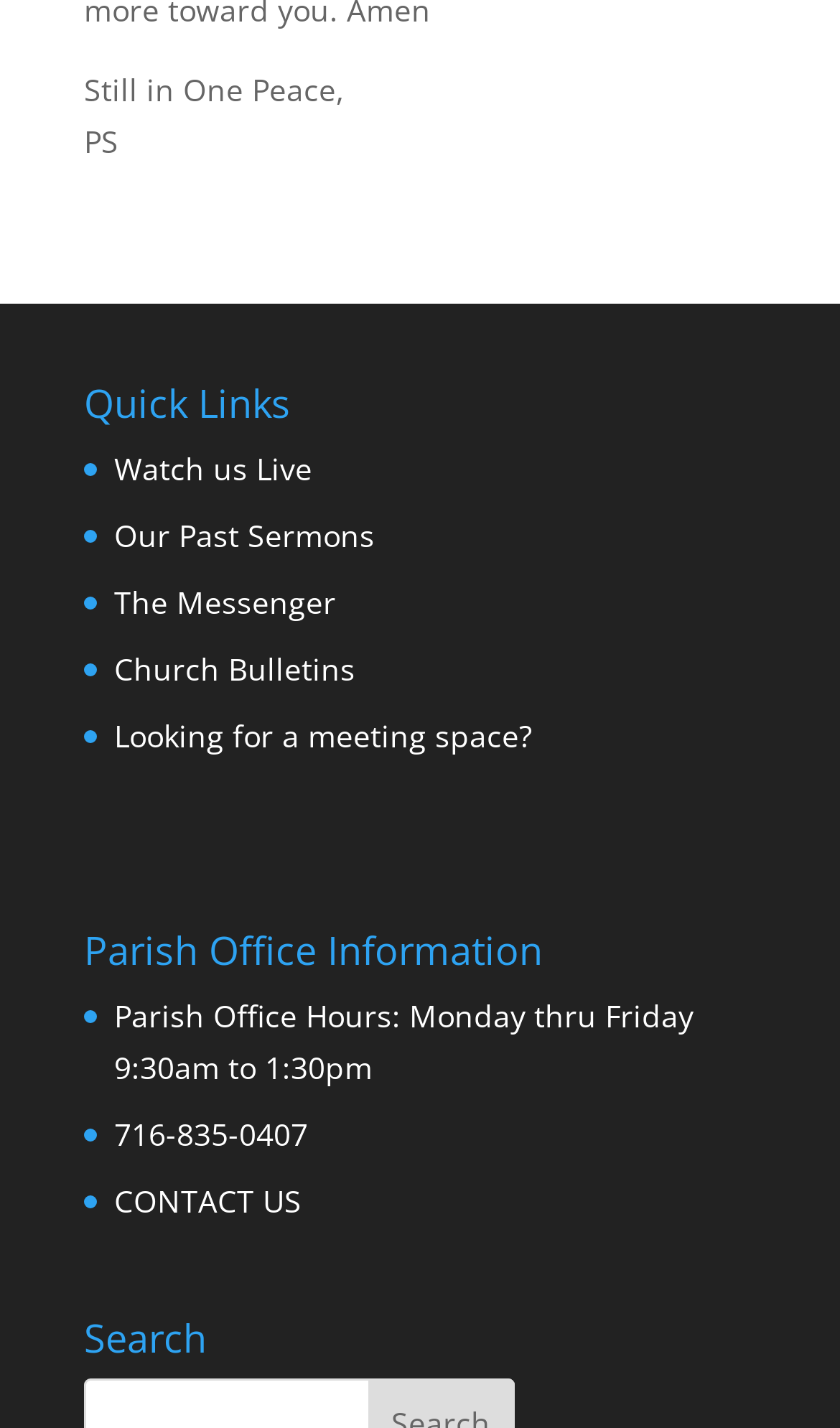How can I contact the parish office?
Ensure your answer is thorough and detailed.

The contact information of the parish office can be found under the heading 'Parish Office Information', where there are two links: '716-835-0407' and 'CONTACT US'.